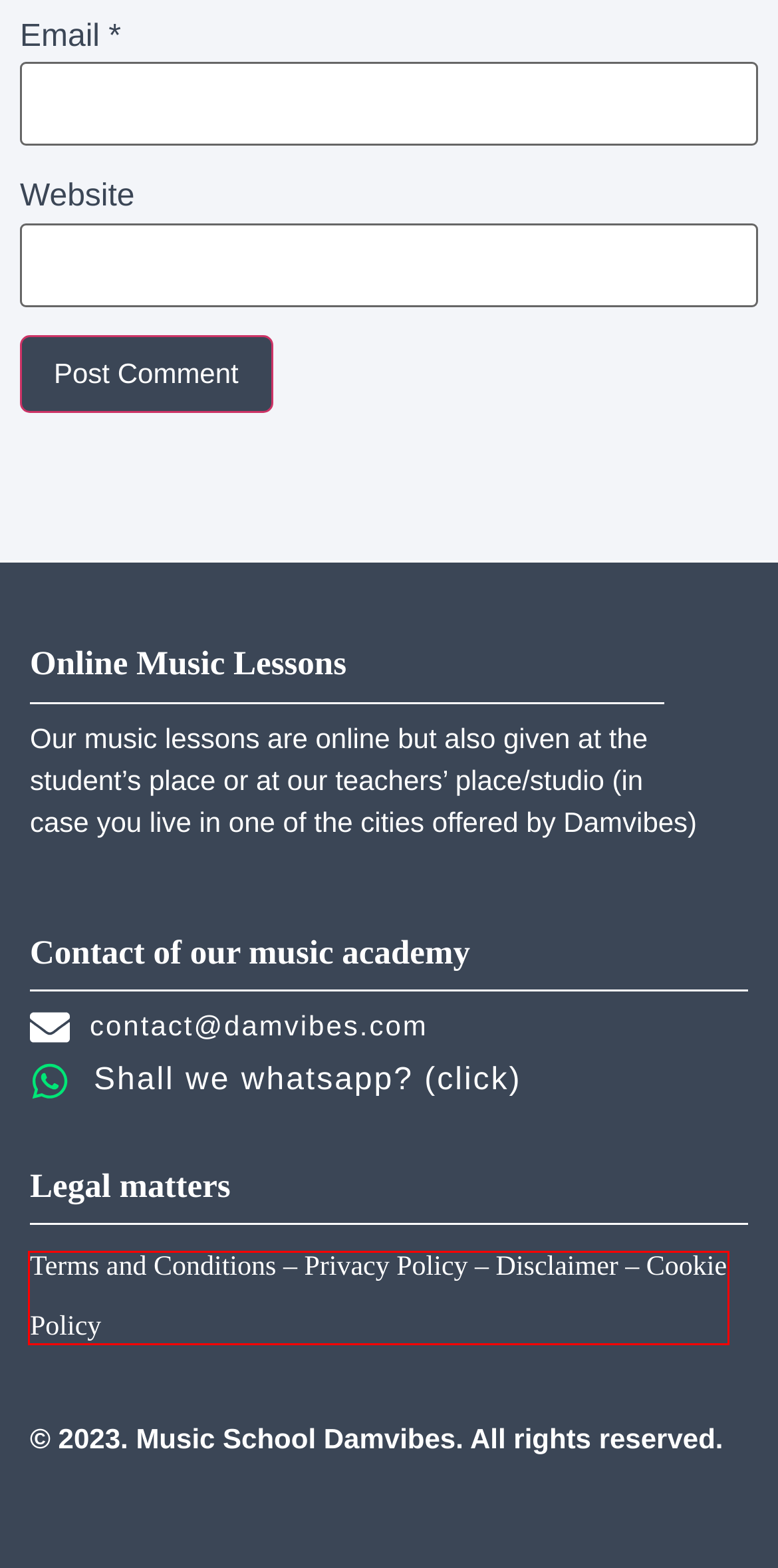You have been given a screenshot of a webpage, where a red bounding box surrounds a UI element. Identify the best matching webpage description for the page that loads after the element in the bounding box is clicked. Options include:
A. 🥇 Vienna Music School - [100% Customizable] - Damvibes
B. ▷ Brussels Music School - [Lessons 100% Customizable]
C. ▷ Terms and Conditions | Damvibes
D. ▷ Music School in Luxembourg - Lessons for Kids & Adults
E. Cookie Policy (EU) -
F. Privacy Policy -
G. 🥇 Cork Music School - 100% Customizable - Damvibes
H. Legal Disclaimer -

E